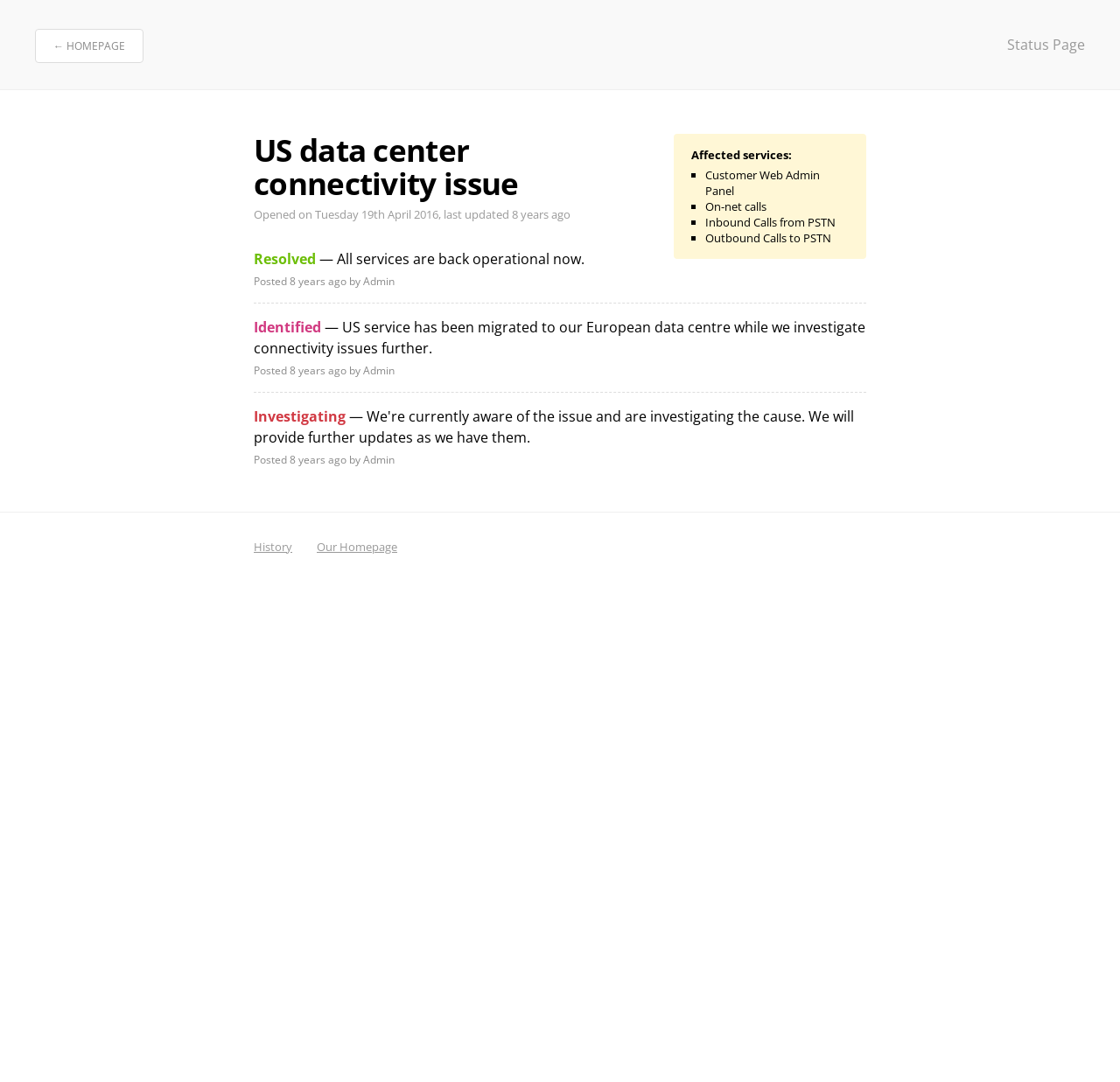Determine the main headline of the webpage and provide its text.

US data center connectivity issue